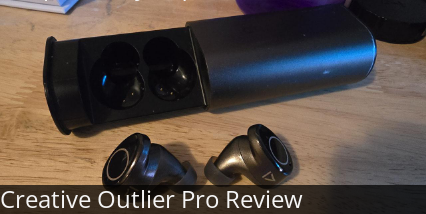Give a short answer to this question using one word or a phrase:
What is the color of the earbuds' finish?

dark metallic